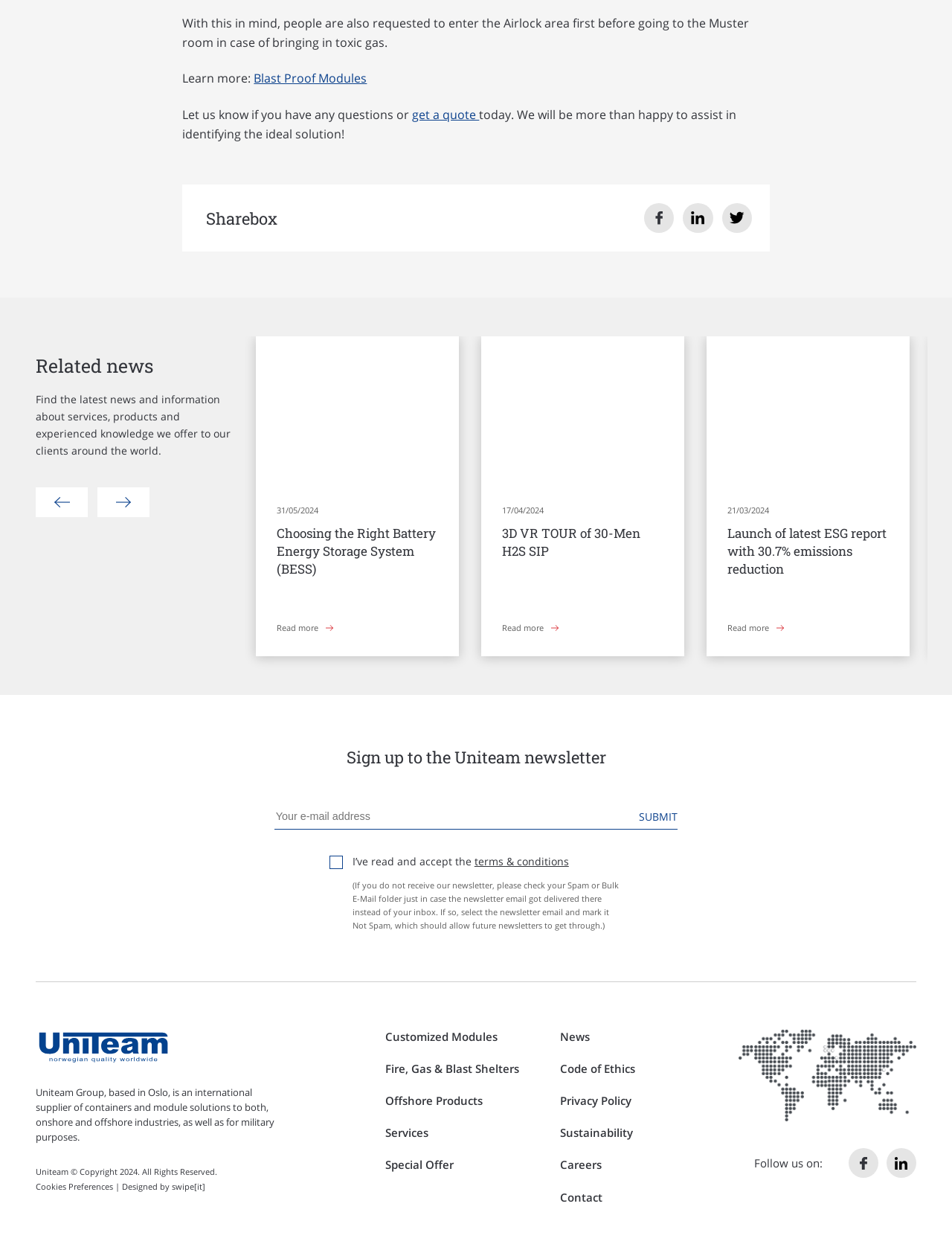What is the purpose of the 'Sign up to the Uniteam newsletter' section?
Provide a one-word or short-phrase answer based on the image.

Subscribe to newsletter